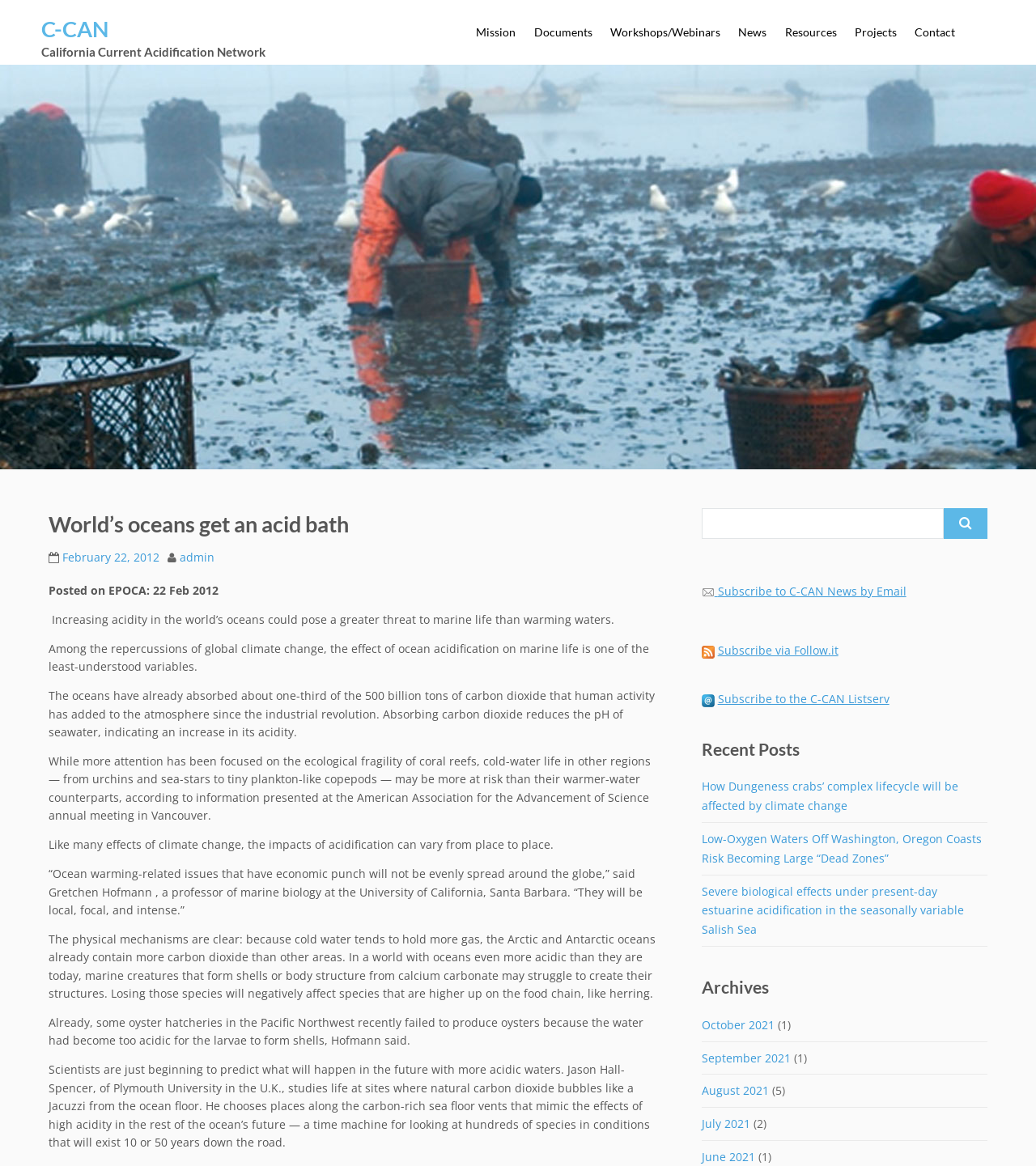Can you specify the bounding box coordinates for the region that should be clicked to fulfill this instruction: "View the 'October 2021' archives".

[0.677, 0.861, 0.747, 0.896]